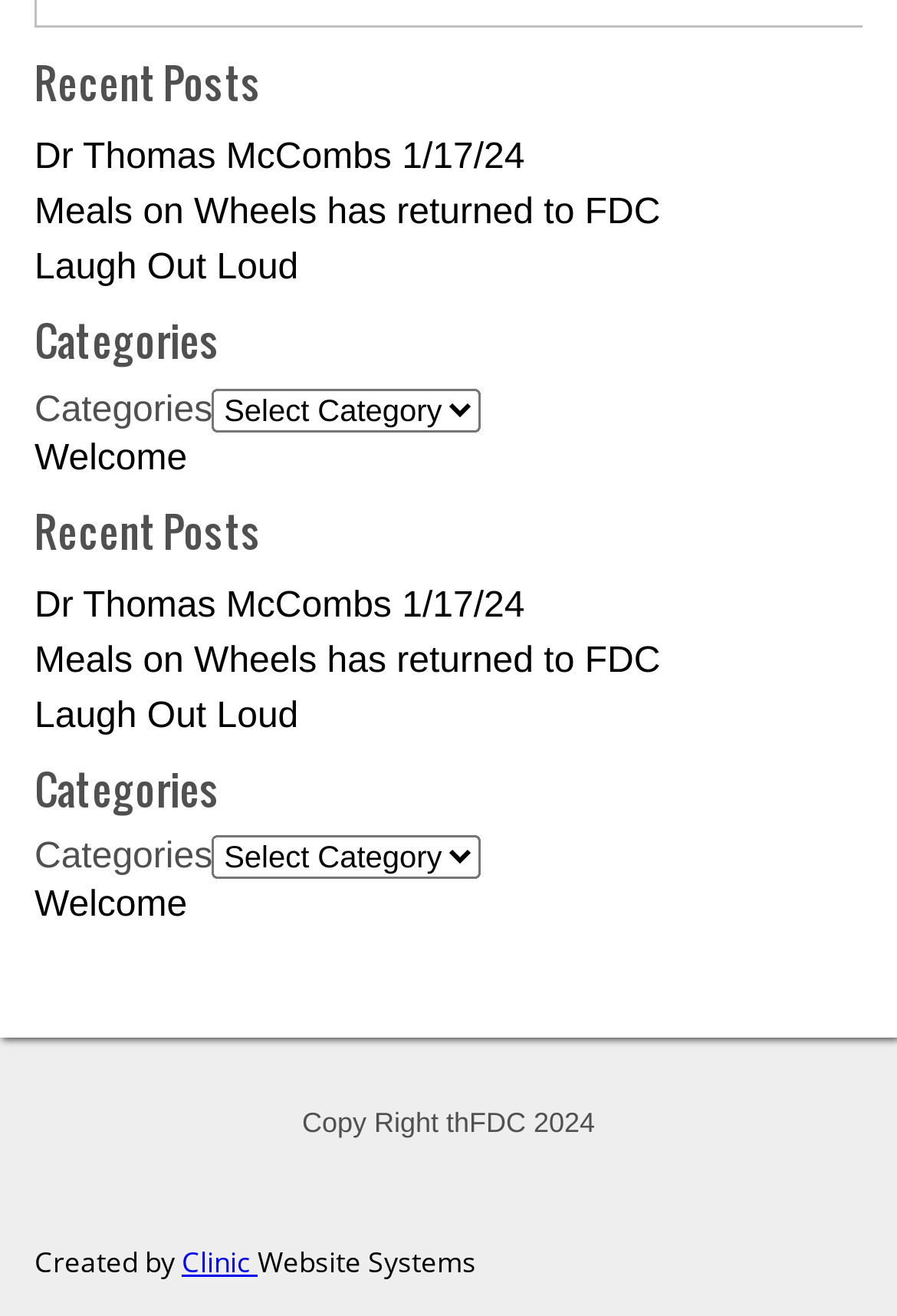Identify the bounding box coordinates for the region of the element that should be clicked to carry out the instruction: "read Dr Thomas McCombs 1/17/24". The bounding box coordinates should be four float numbers between 0 and 1, i.e., [left, top, right, bottom].

[0.038, 0.105, 0.585, 0.135]